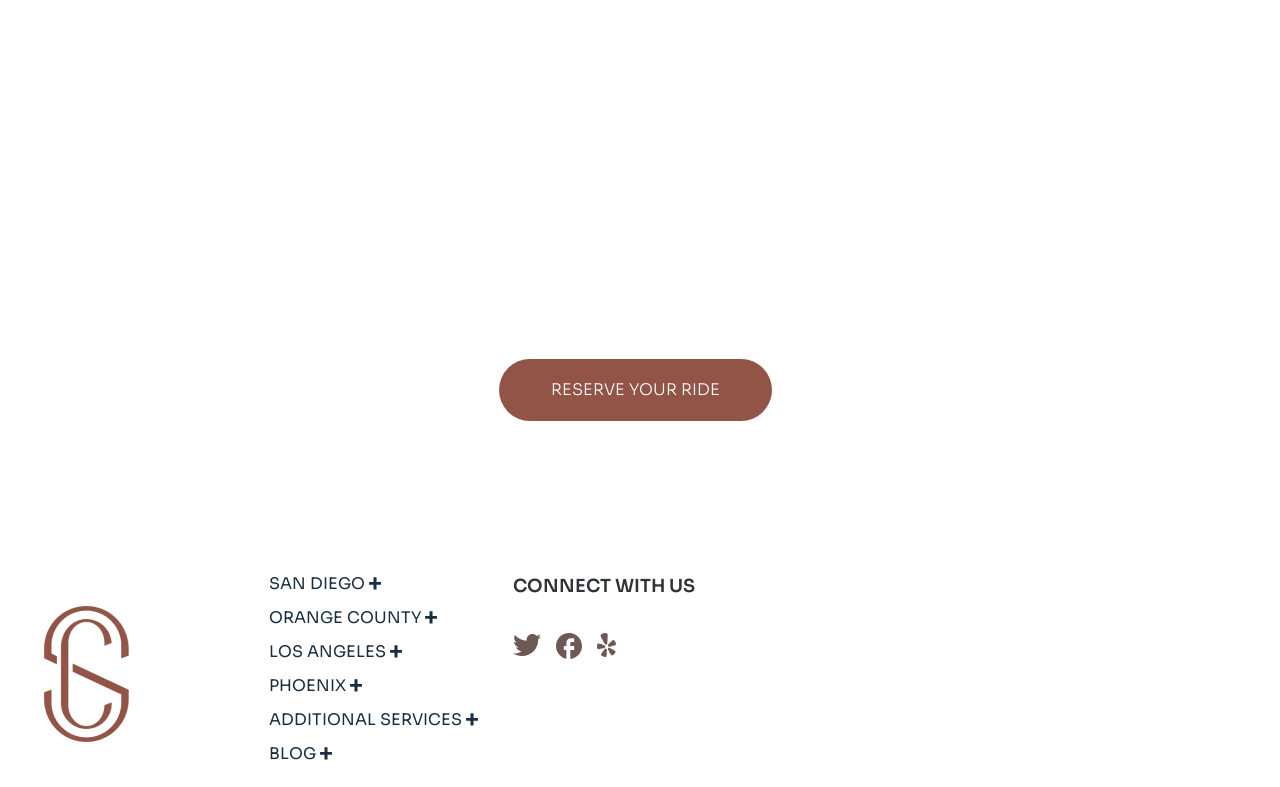Identify the bounding box coordinates of the region I need to click to complete this instruction: "Read more about Kingroot".

None